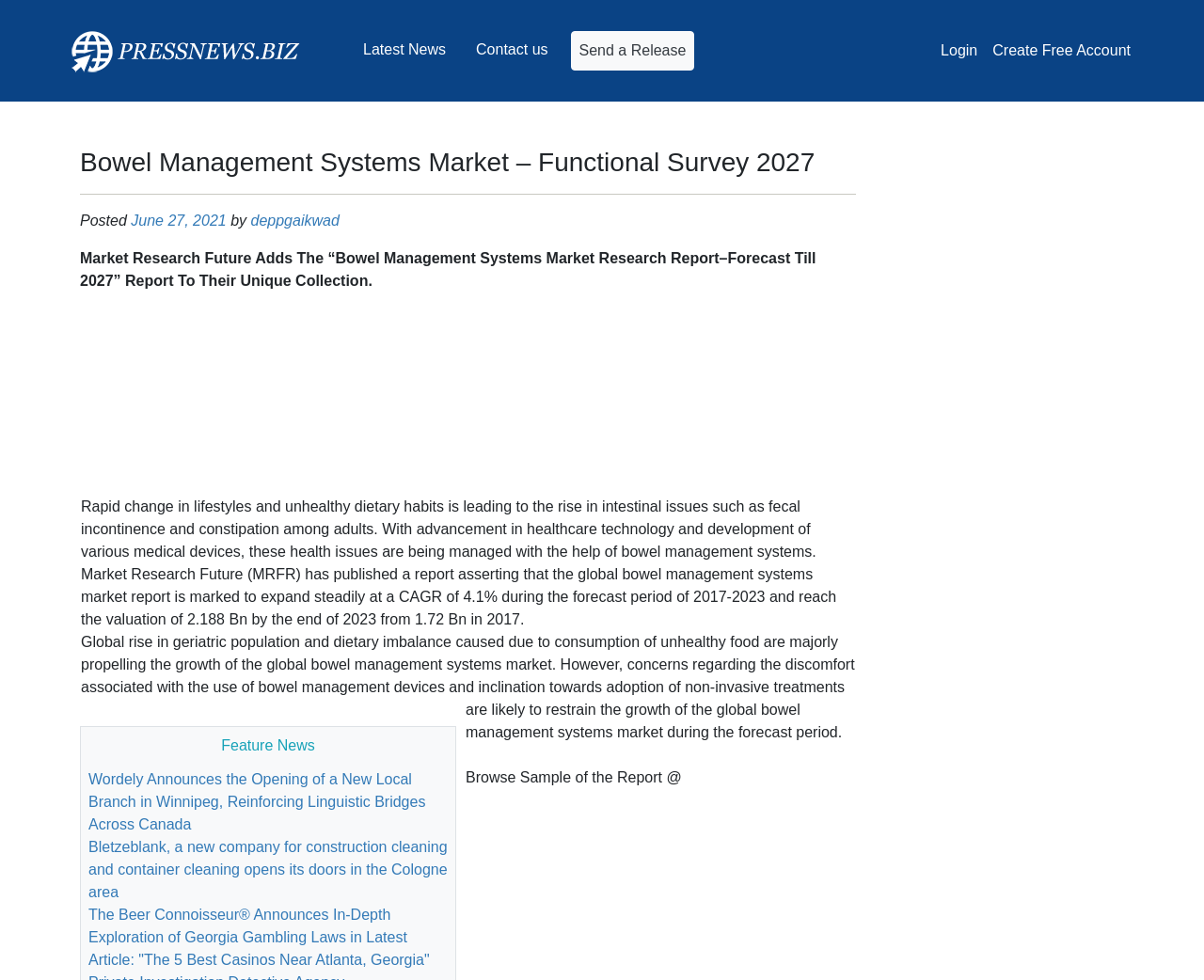Determine the bounding box coordinates for the element that should be clicked to follow this instruction: "Click on 'PFRree'". The coordinates should be given as four float numbers between 0 and 1, in the format [left, top, right, bottom].

[0.055, 0.023, 0.252, 0.081]